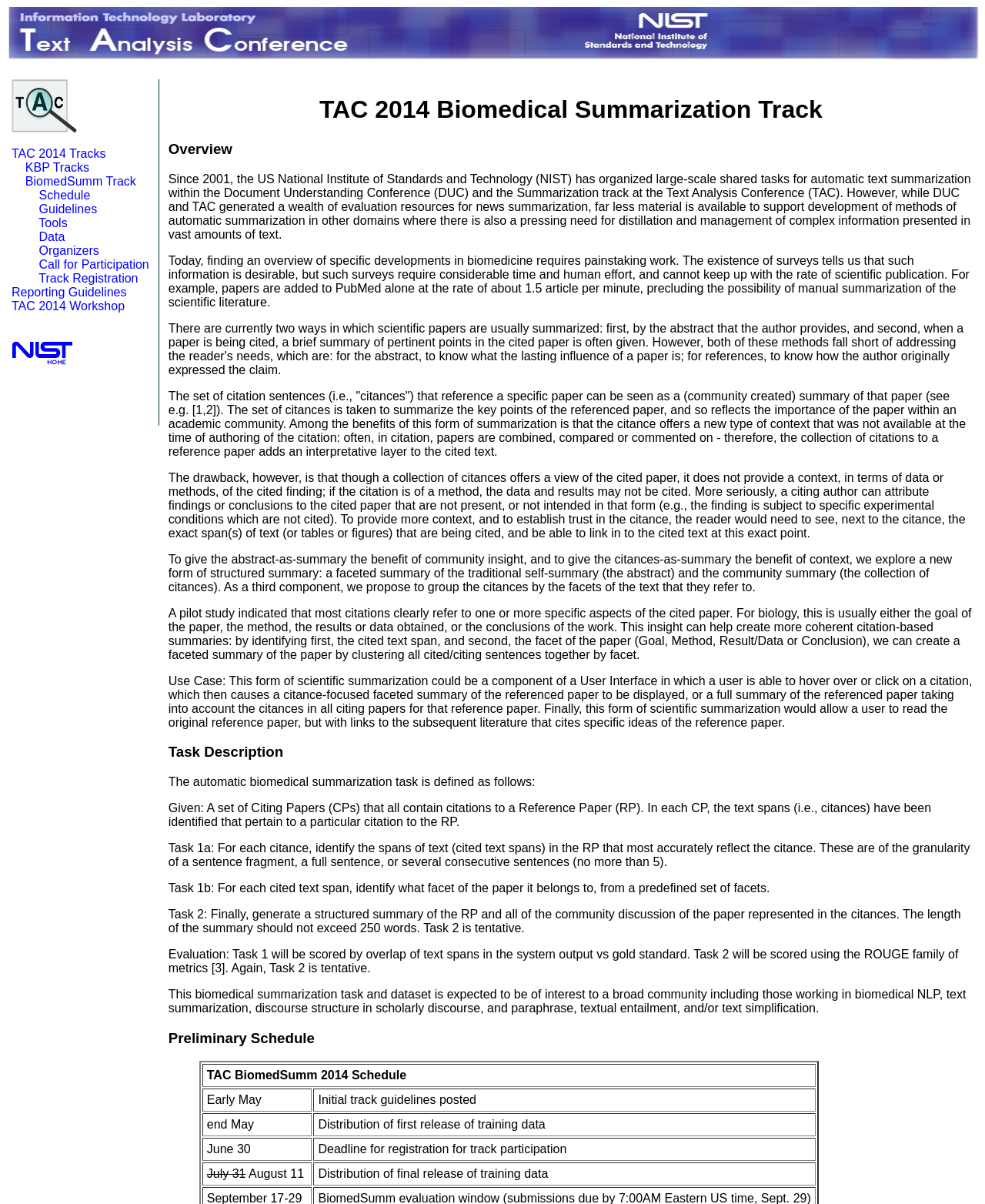Reply to the question with a single word or phrase:
What is the purpose of the biomedical summarization task?

To generate a structured summary of a paper